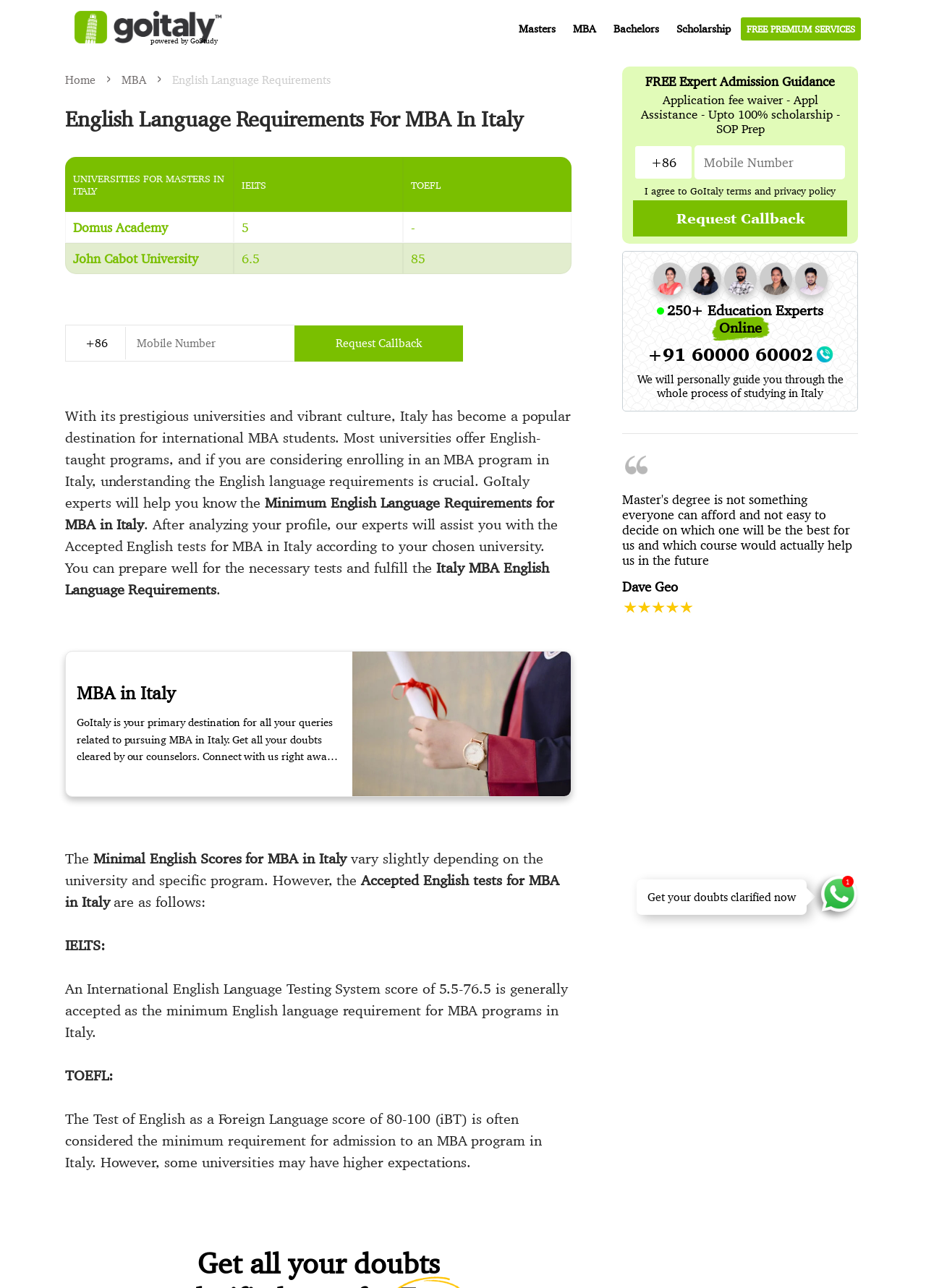Please find the bounding box coordinates of the section that needs to be clicked to achieve this instruction: "Request a callback".

[0.318, 0.252, 0.5, 0.28]